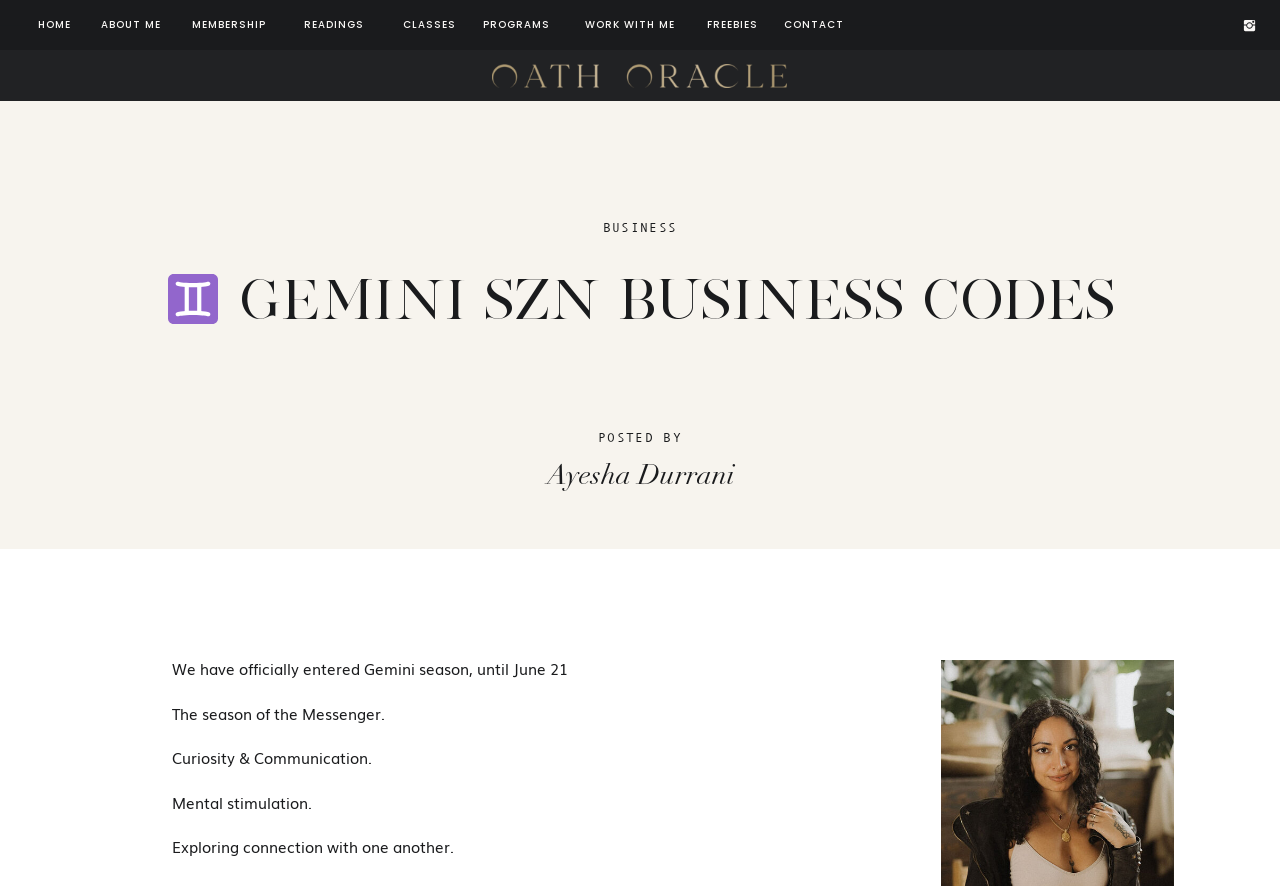Locate the bounding box coordinates of the clickable area needed to fulfill the instruction: "learn about the author".

[0.075, 0.018, 0.13, 0.038]